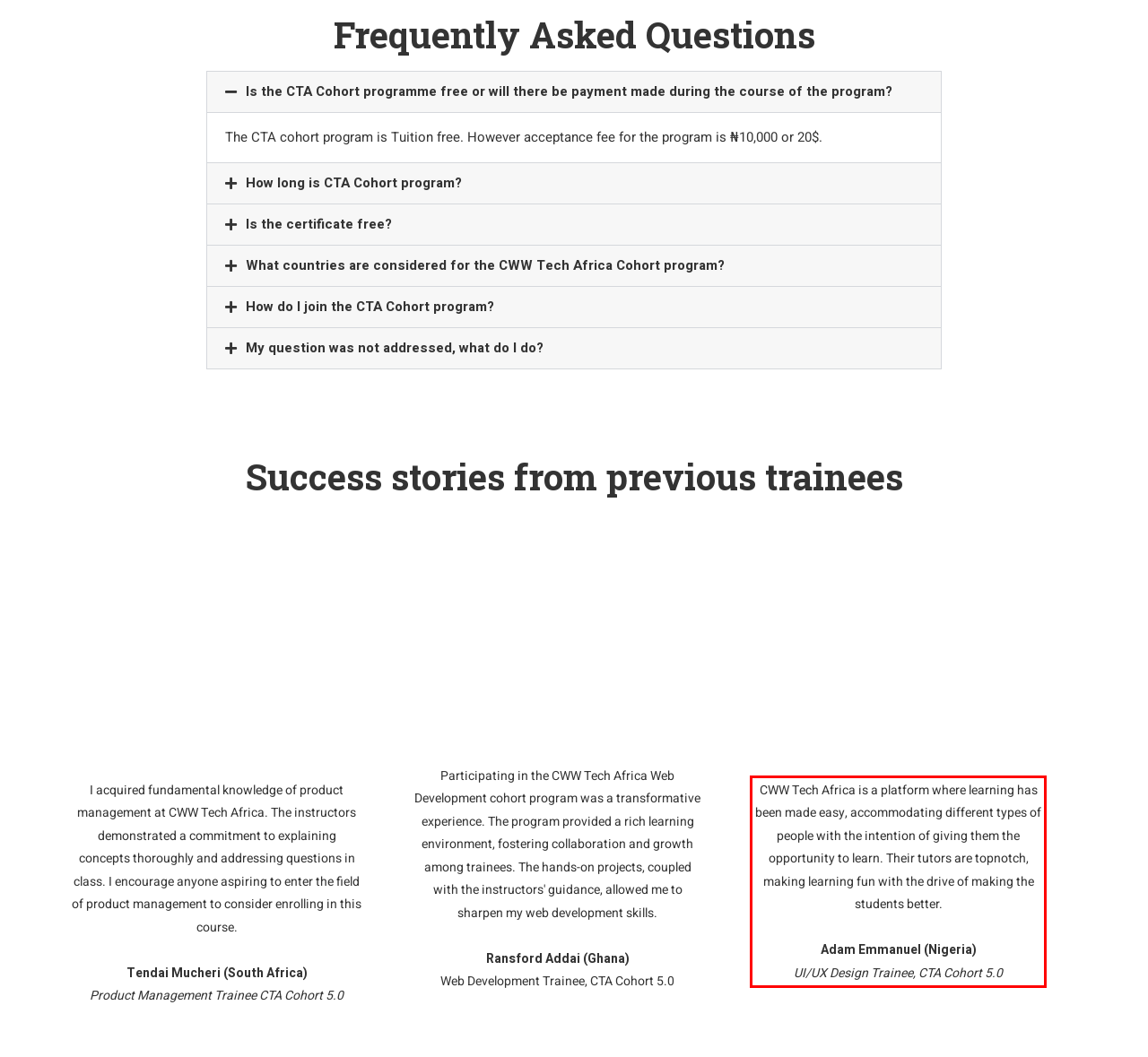From the given screenshot of a webpage, identify the red bounding box and extract the text content within it.

CWW Tech Africa is a platform where learning has been made easy, accommodating different types of people with the intention of giving them the opportunity to learn. Their tutors are topnotch, making learning fun with the drive of making the students better. Adam Emmanuel (Nigeria) UI/UX Design Trainee, CTA Cohort 5.0